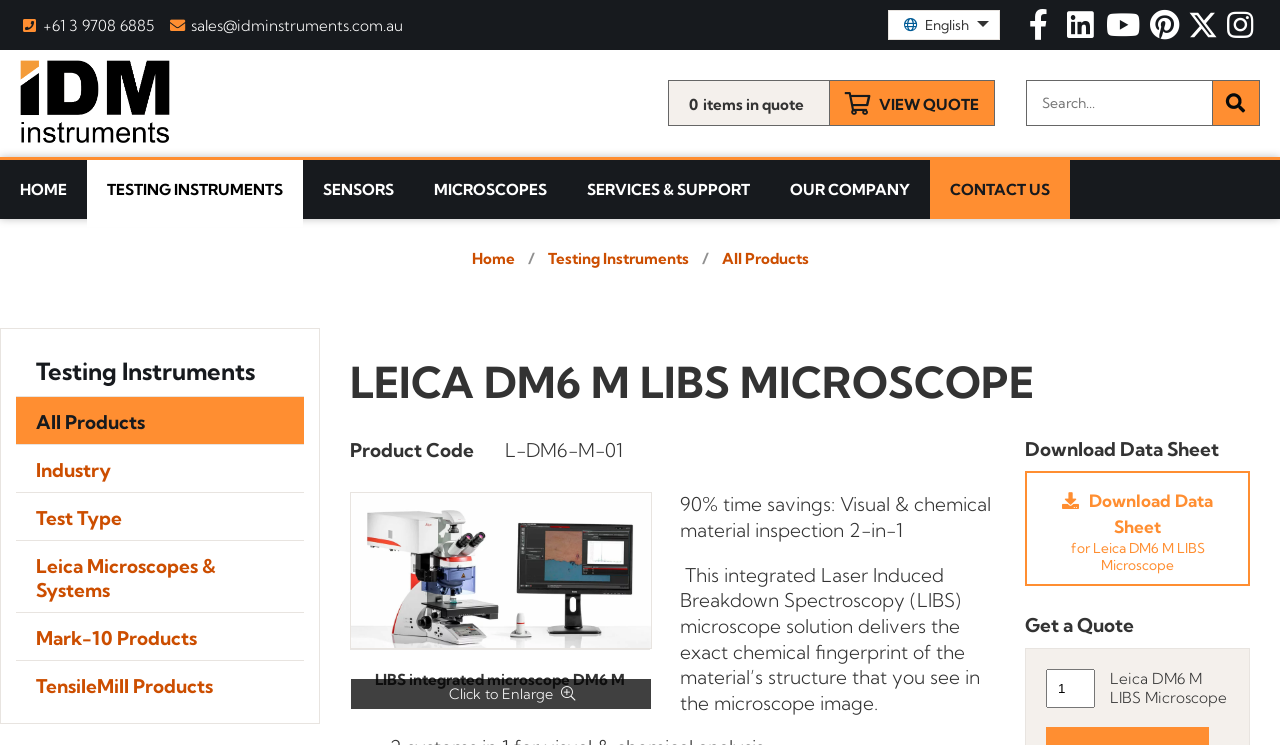Reply to the question with a single word or phrase:
What is the name of the company that sells the Leica DM6 M LIBS Microscope?

IDM Instruments